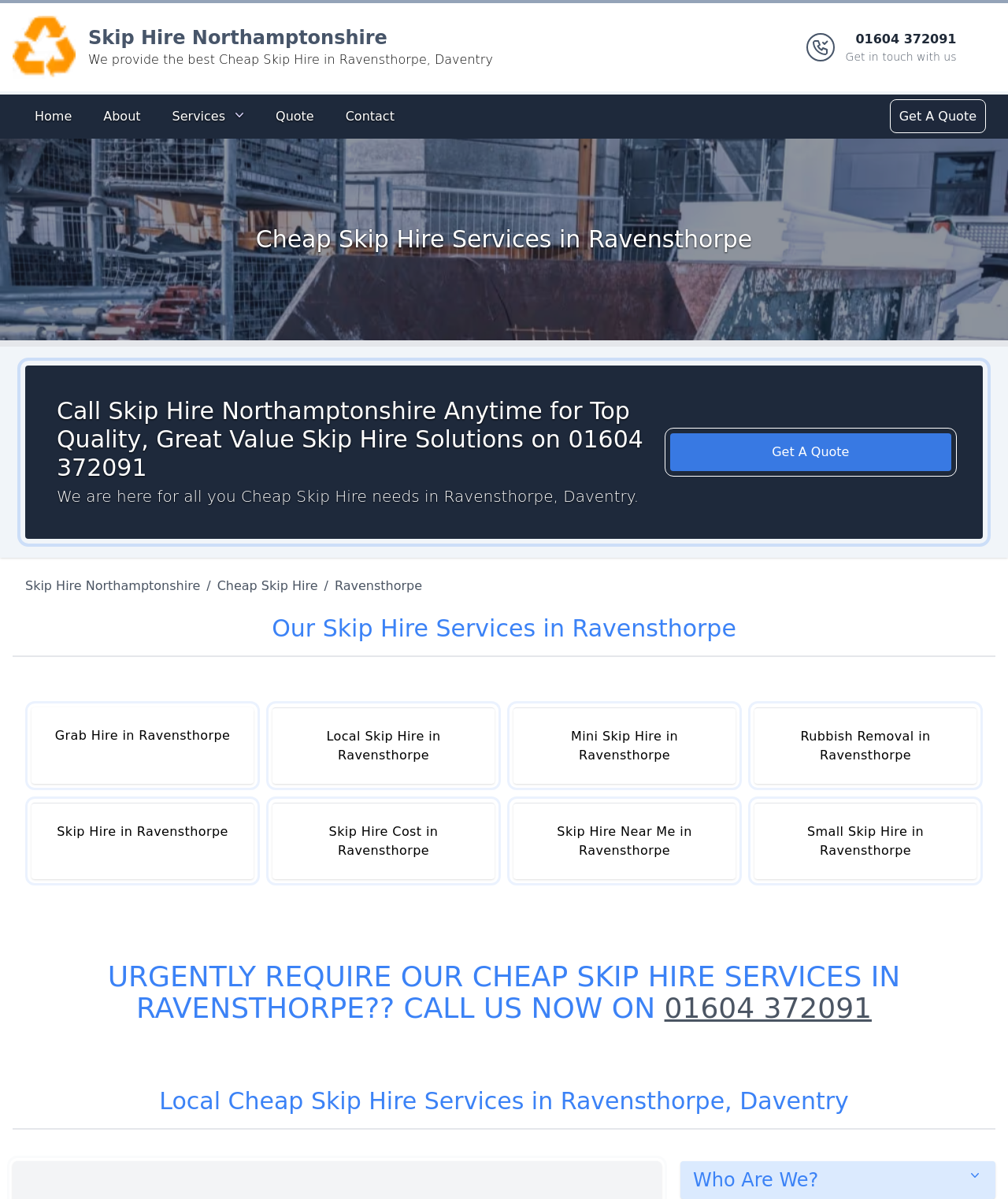Identify the bounding box for the UI element described as: "Cheap Skip Hire". Ensure the coordinates are four float numbers between 0 and 1, formatted as [left, top, right, bottom].

[0.209, 0.481, 0.321, 0.497]